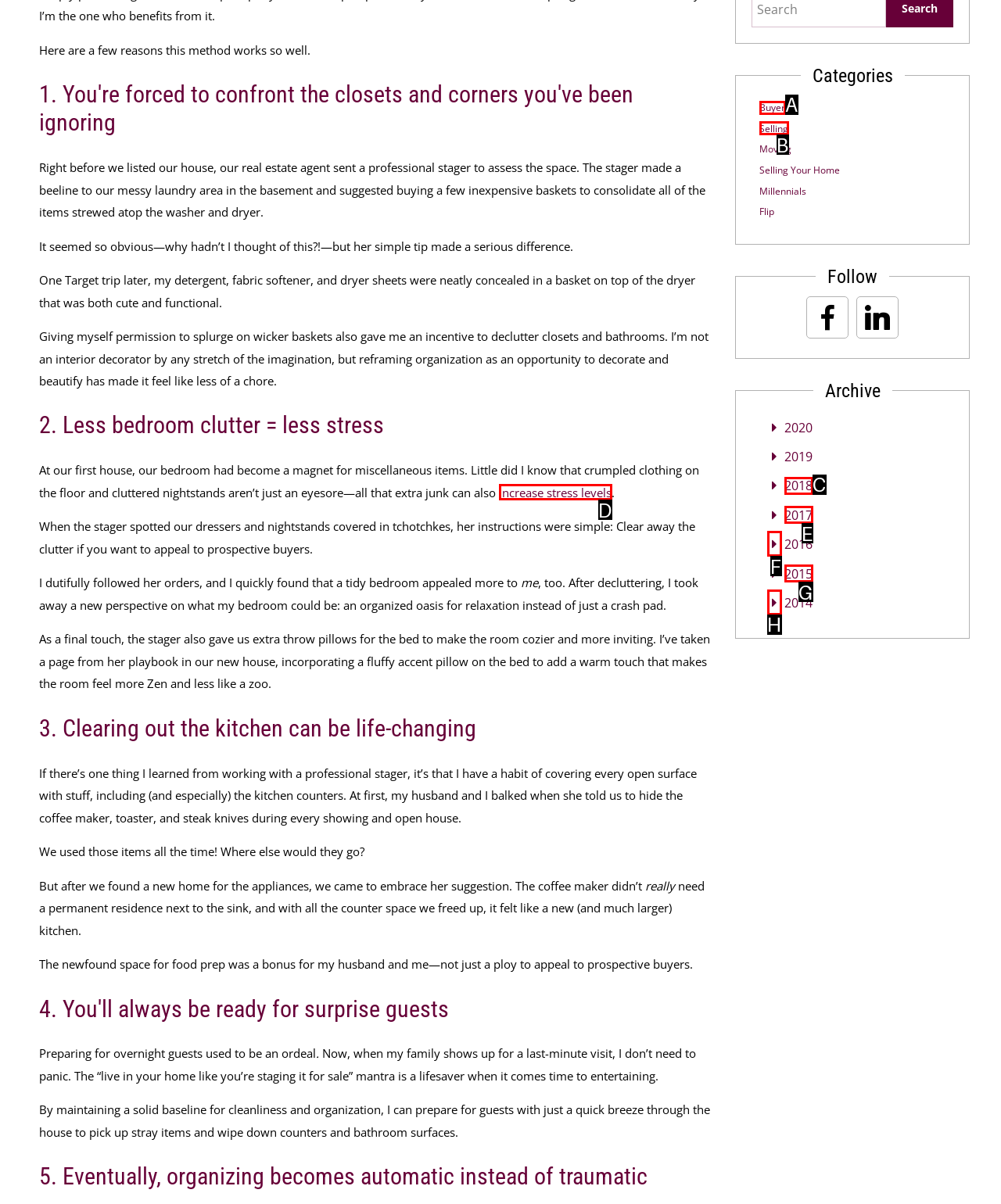Given the description: 2018, identify the HTML element that fits best. Respond with the letter of the correct option from the choices.

C